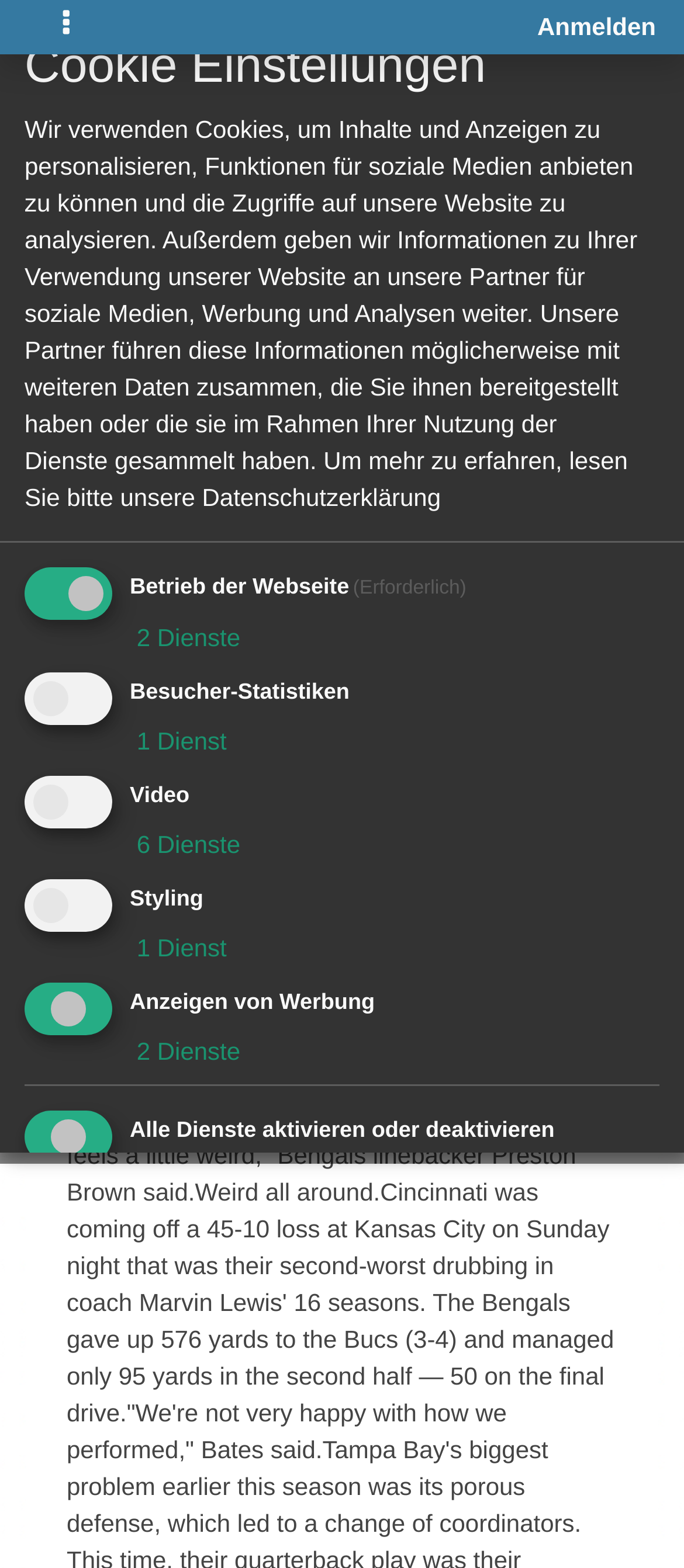Elaborate on the webpage's design and content in a detailed caption.

This webpage appears to be a news article or blog post with various interactive elements. At the top, there is a navigation bar with a toggle button on the left and a login link on the right. Below the navigation bar, there is a breadcrumb navigation section with four links, including "Umfragen erstellen" and "Hier könnt Ihr Umfragen erstellen und Posten". 

To the right of the breadcrumb navigation, there is a heading that reads "Womens Billy Price Jersey" and a link to "Antworten". Below this, there is a button with a dropdown menu labeled "2 Aktionen" and a link to "#1". 

On the left side of the page, there is an avatar image with a link to the user "hongwei28" and a heading with the same text. Below this, there is a static text block with a date and time, "05.05.2019 09:31". 

The main content of the page appears to be a news article with a title that starts with "CINCINNATI (AP) — The Bengals had four interceptions" and includes a link to "Clayton Fejedelem Jersey". 

At the bottom of the page, there is a section related to cookie settings, with a heading "Cookie Einstellungen" and a long block of static text explaining the use of cookies on the website. Below this, there are several checkboxes and links related to different purposes, such as "Betrieb der Webseite", "Besucher-Statistiken", "Video", "Styling", and "Anzeigen von Werbung". Each checkbox has a corresponding link to "x Dienste" and a description. 

Finally, there are two buttons at the very bottom of the page, "Auswahl Speichern" and "Allen zustimmen", which appear to be related to saving or agreeing to the cookie settings.